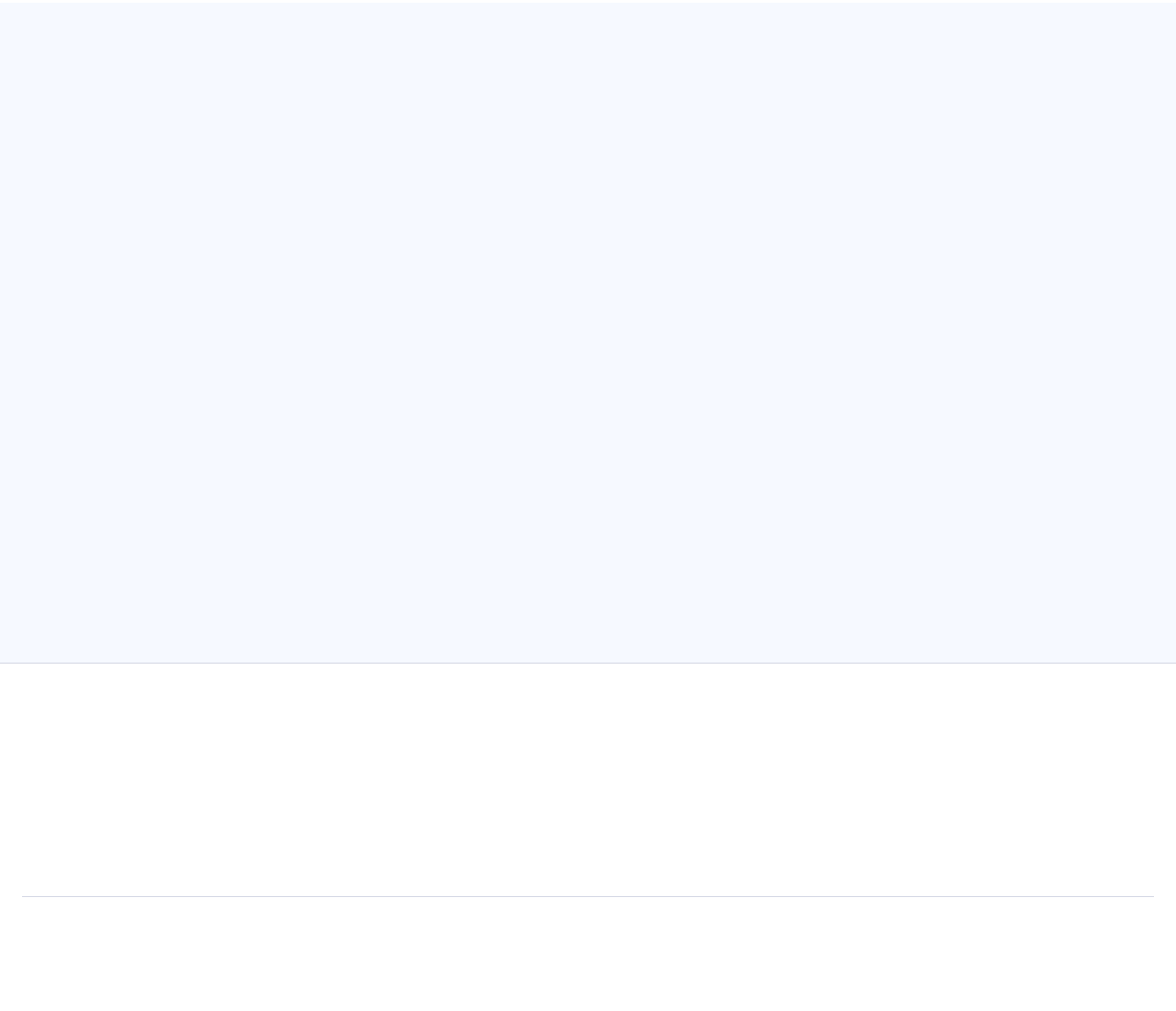Find the bounding box coordinates of the clickable element required to execute the following instruction: "Enter your email address". Provide the coordinates as four float numbers between 0 and 1, i.e., [left, top, right, bottom].

[0.501, 0.728, 0.981, 0.813]